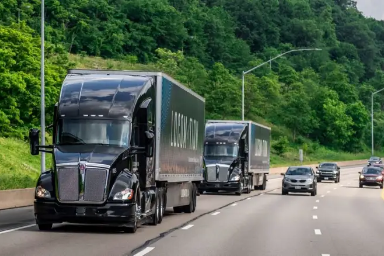What is the environment surrounding the highway?
Please respond to the question with a detailed and well-explained answer.

The image depicts a highway surrounded by vibrant trees, which adds a touch of nature to the industrial scene, highlighting the coexistence of transportation and the environment.